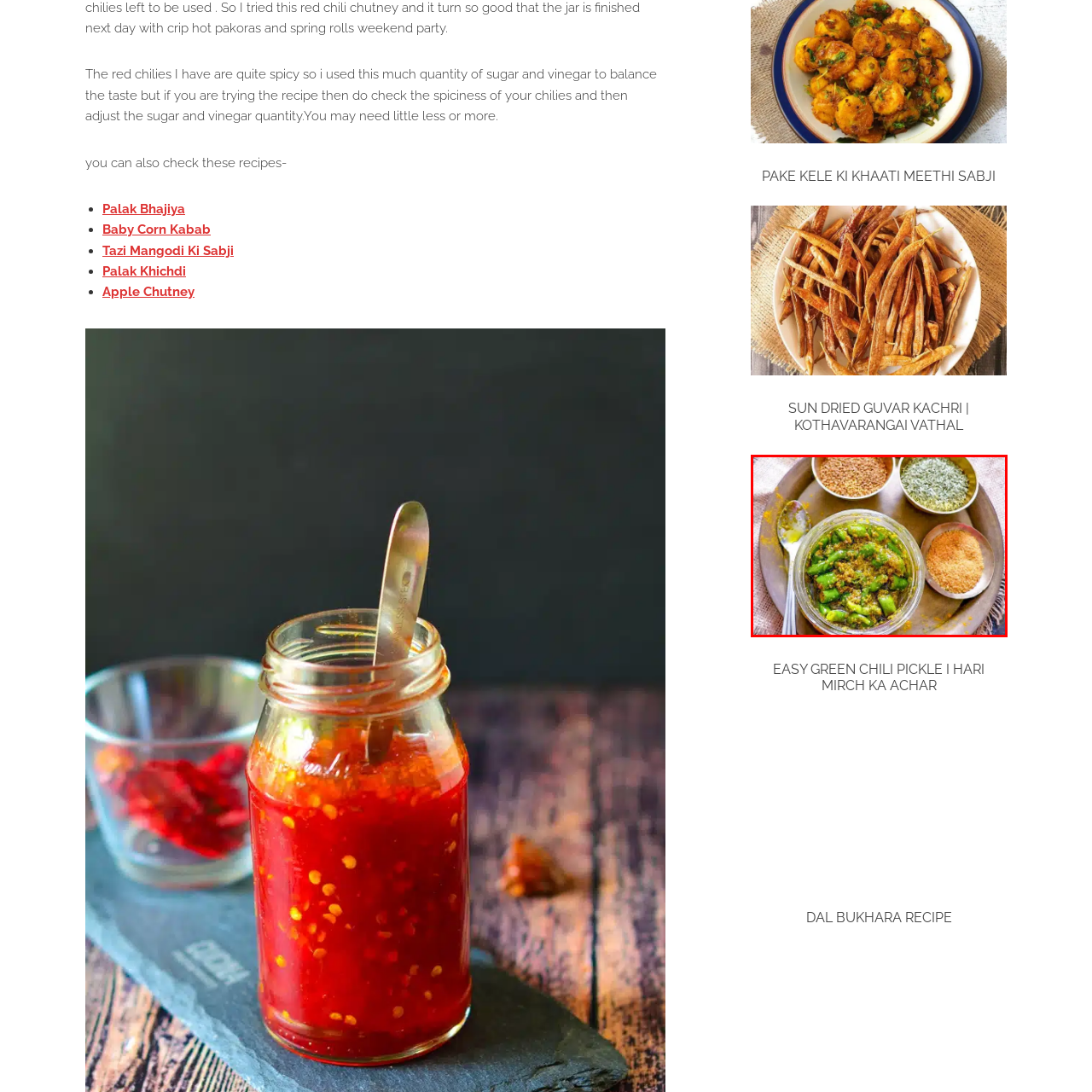Craft a comprehensive description of the image located inside the red boundary.

The image showcases a deliciously prepared jar of green chili pickle, also known as "Hari Mirch Ka Achar," which is a popular condiment in Indian cuisine. Surrounding the jar, there are small bowls filled with various spices and ingredients that enhance its flavor: sesame seeds, dried fenugreek leaves, and a spiced powder, possibly for additional seasoning or sweetness. The pickle, characterized by its vibrant green color and chunky texture, is typically made using fresh green chilies tossed with a blend of spices, oil, and vinegar, offering a perfect balance of heat and tanginess. This dish is often served as a side to complement meals, adding a punch of flavor to every bite.